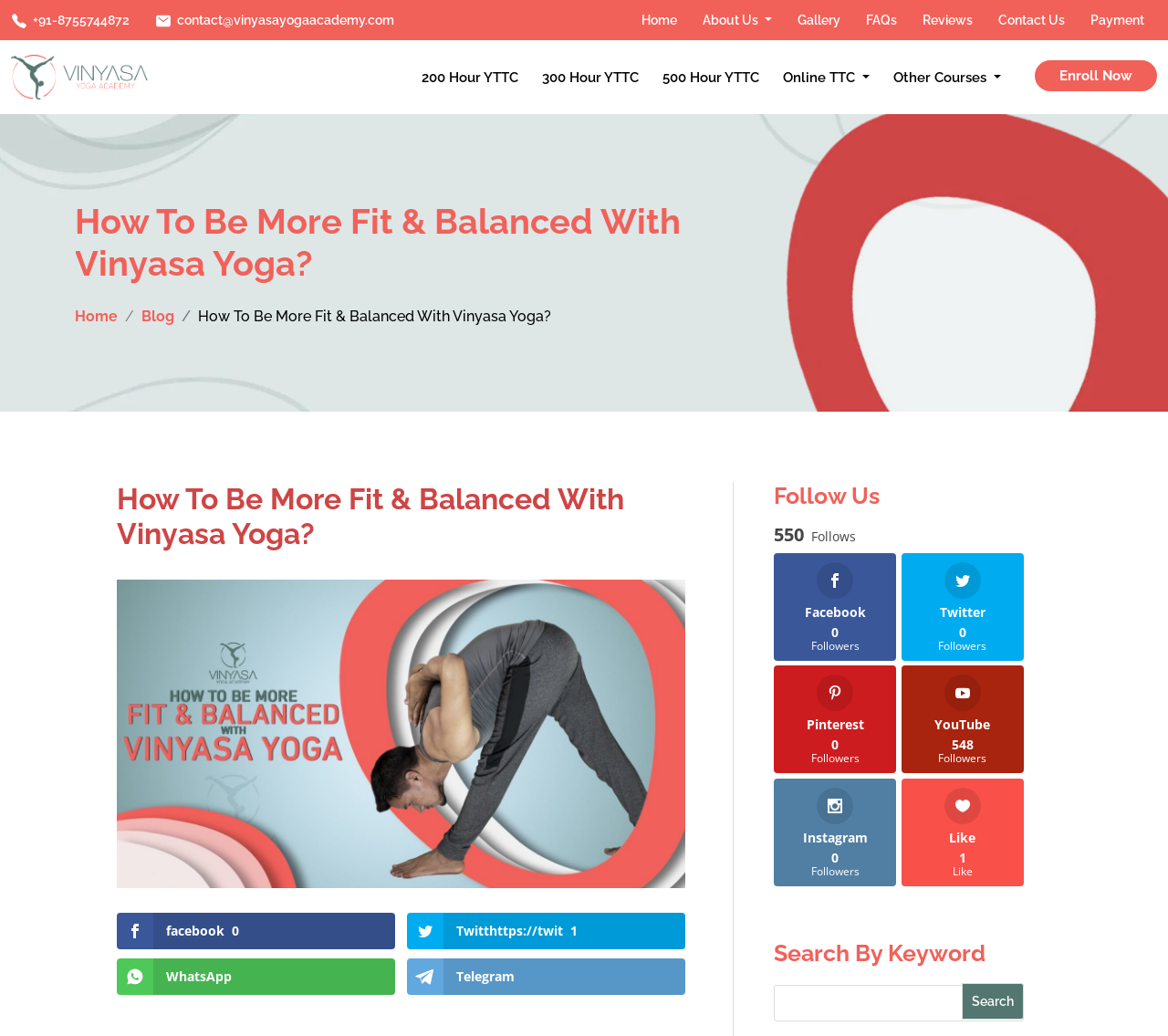Please find the bounding box coordinates of the element that needs to be clicked to perform the following instruction: "Click the 'About' link". The bounding box coordinates should be four float numbers between 0 and 1, represented as [left, top, right, bottom].

None